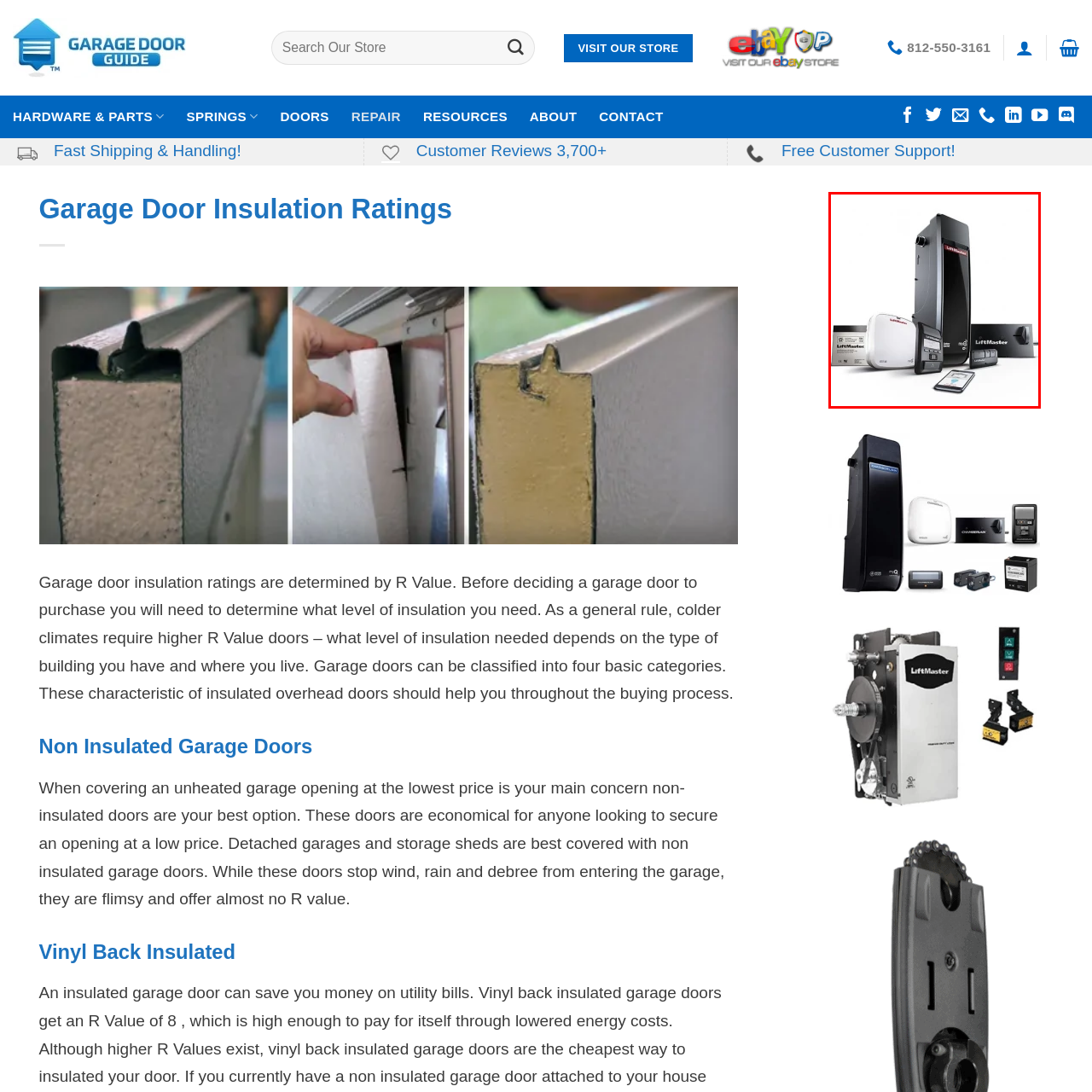Describe in detail the contents of the image highlighted within the red box.

This image features a comprehensive collection of garage door opener components from LiftMaster, showcasing a blend of modern technology and functionality. At the center stands the main garage door opener unit, characterized by its sleek, black design, which exemplifies contemporary aesthetics. Surrounding it are various accessories, including a wireless keyless entry pad, remote controls, and a smartphone integration device, emphasizing the system's convenience and high-tech capabilities. Each component is designed to enhance the user experience, making it easier to operate garage doors securely and efficiently. This visual representation highlights the importance of opting for advanced garage door systems, particularly for those looking to integrate smart technology into their homes.